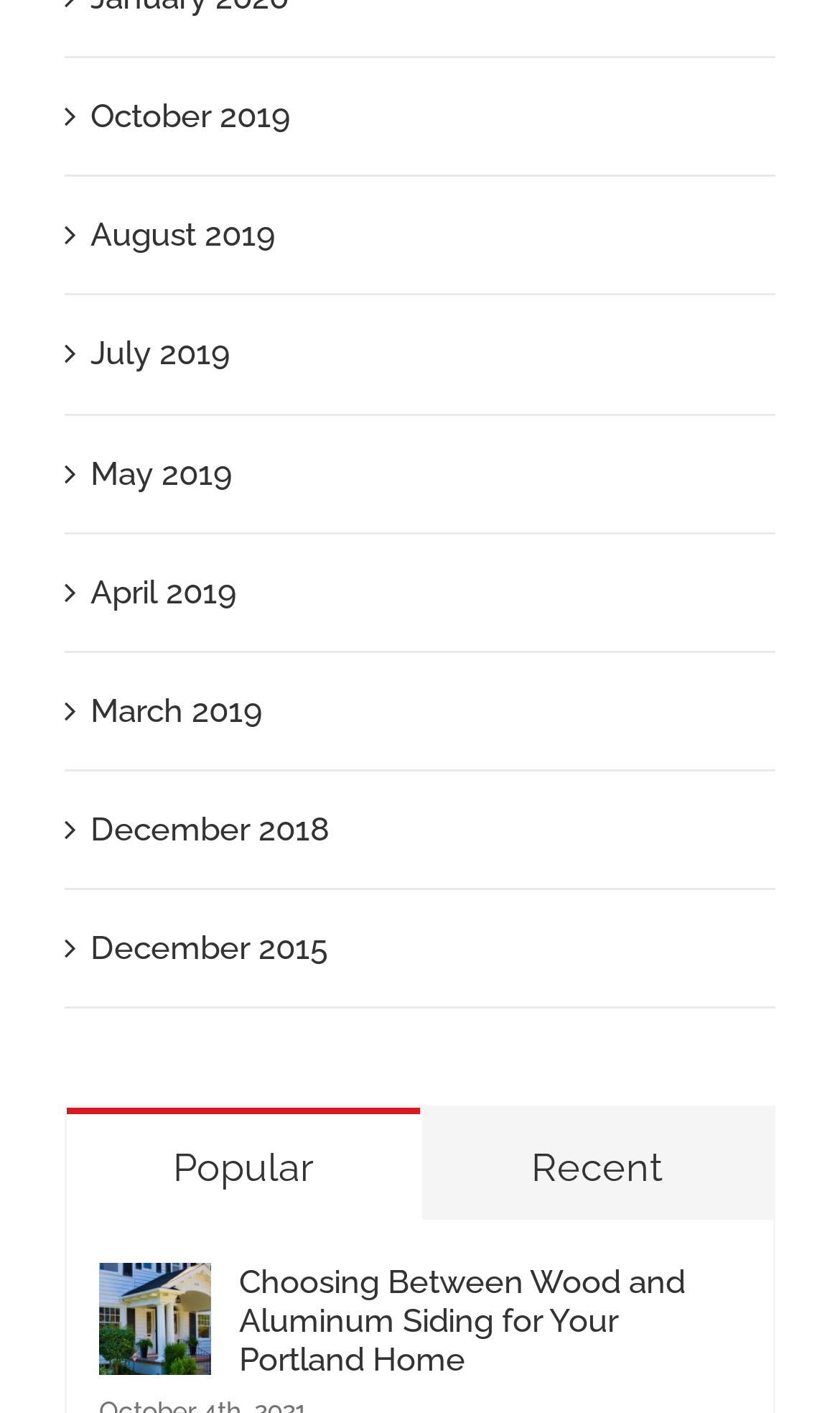Provide the bounding box coordinates for the area that should be clicked to complete the instruction: "View October 2019 archives".

[0.108, 0.069, 0.346, 0.097]